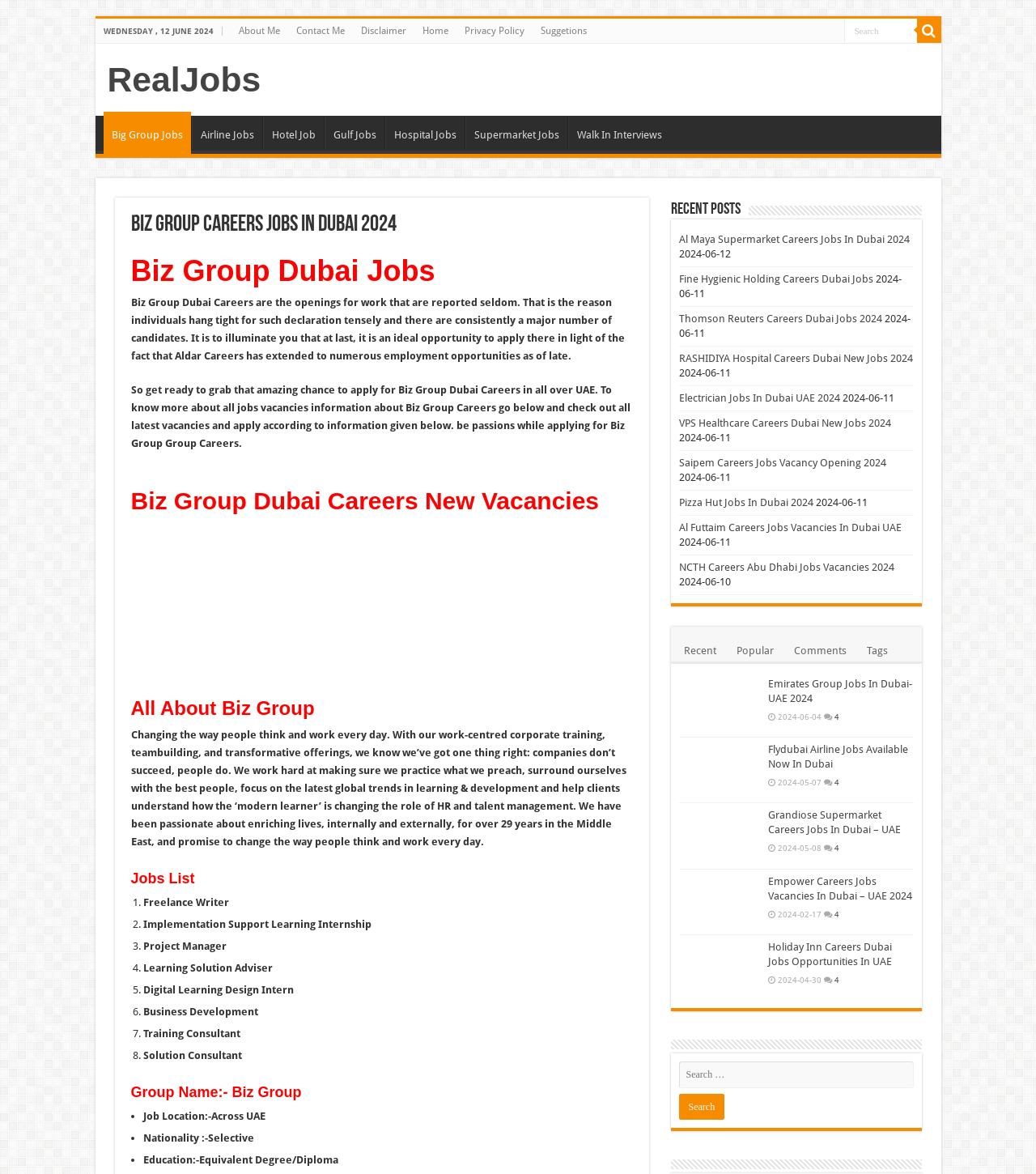What is the name of the company with job openings in Dubai?
Respond to the question with a single word or phrase according to the image.

Biz Group